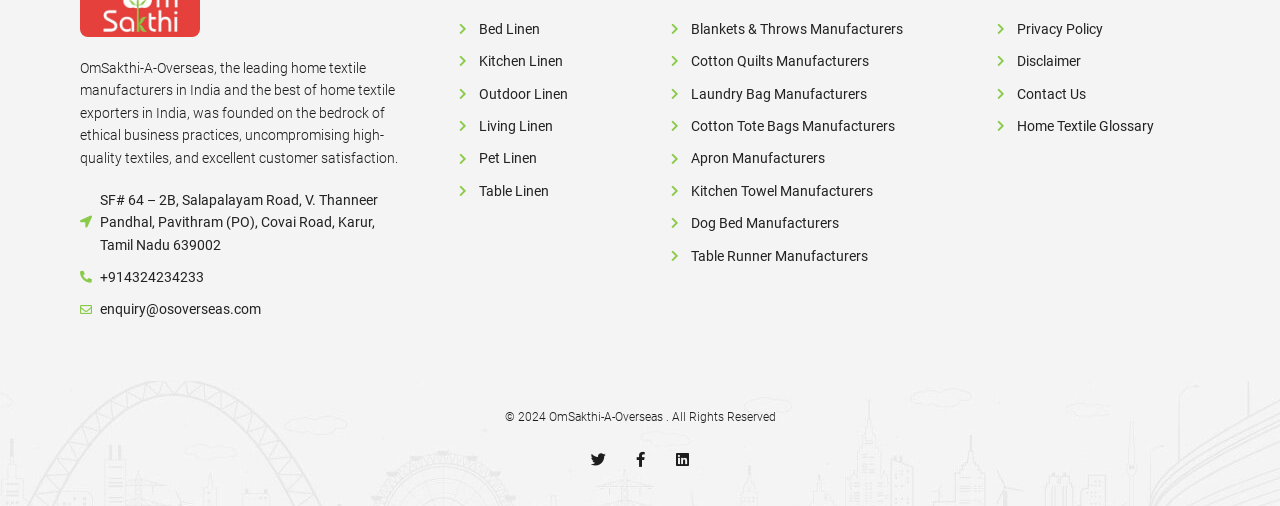Please identify the bounding box coordinates of the element that needs to be clicked to perform the following instruction: "Call the phone number".

[0.062, 0.526, 0.312, 0.57]